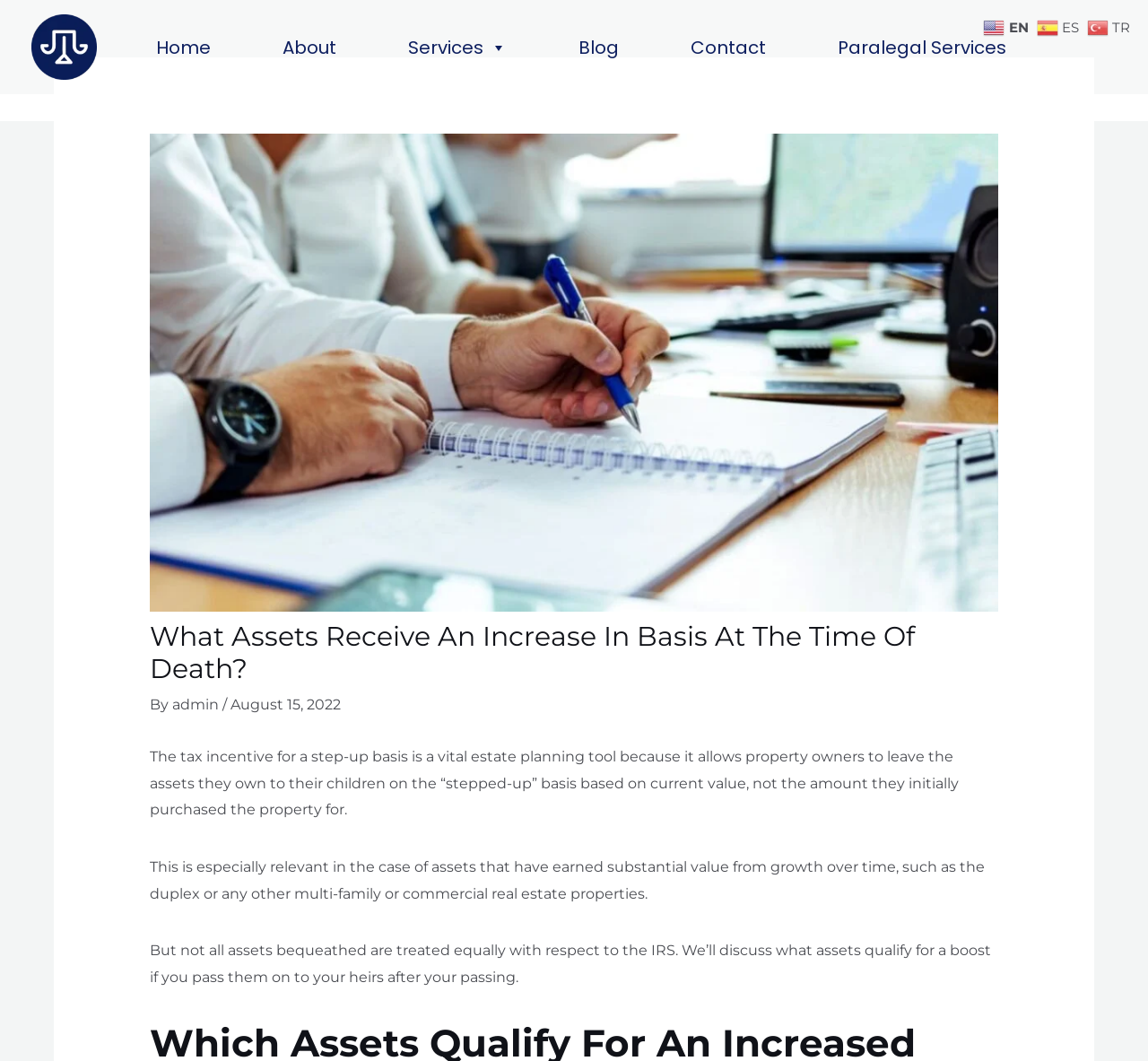Indicate the bounding box coordinates of the element that must be clicked to execute the instruction: "go to home page". The coordinates should be given as four float numbers between 0 and 1, i.e., [left, top, right, bottom].

[0.128, 0.027, 0.191, 0.061]